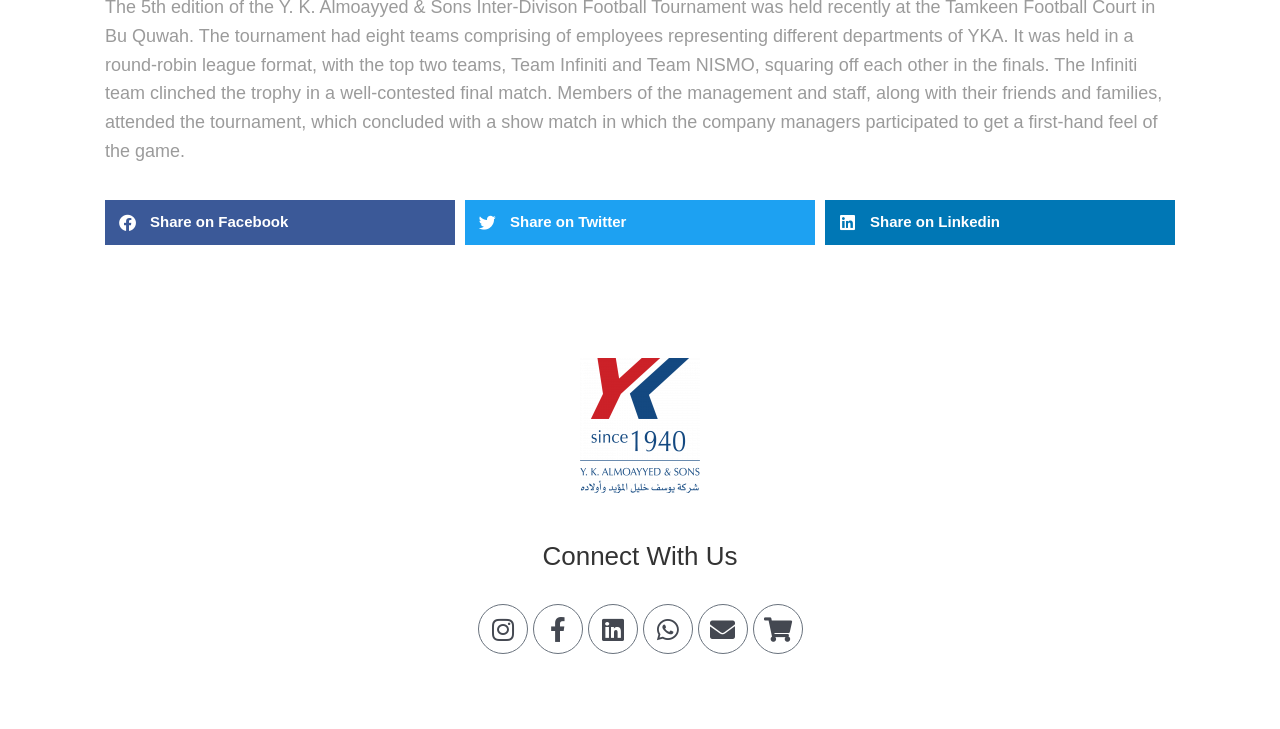Provide a thorough and detailed response to the question by examining the image: 
How many social media links are at the bottom?

There are five social media links at the bottom of the webpage, which are 'Instagram', 'Facebook-f', 'Linkedin', 'Whatsapp', and 'Envelope'.